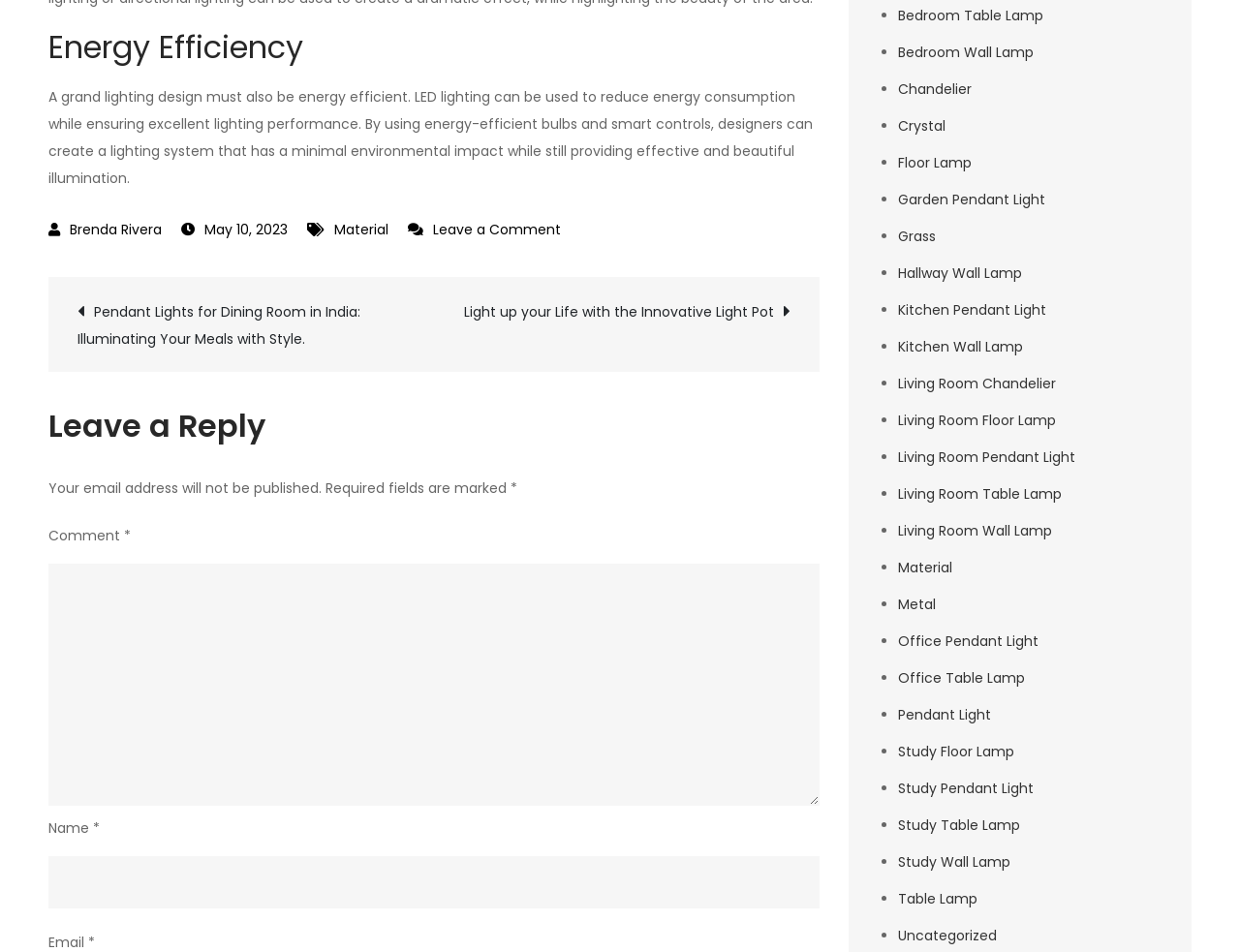Who is the author of the article?
Using the image as a reference, answer with just one word or a short phrase.

Brenda Rivera